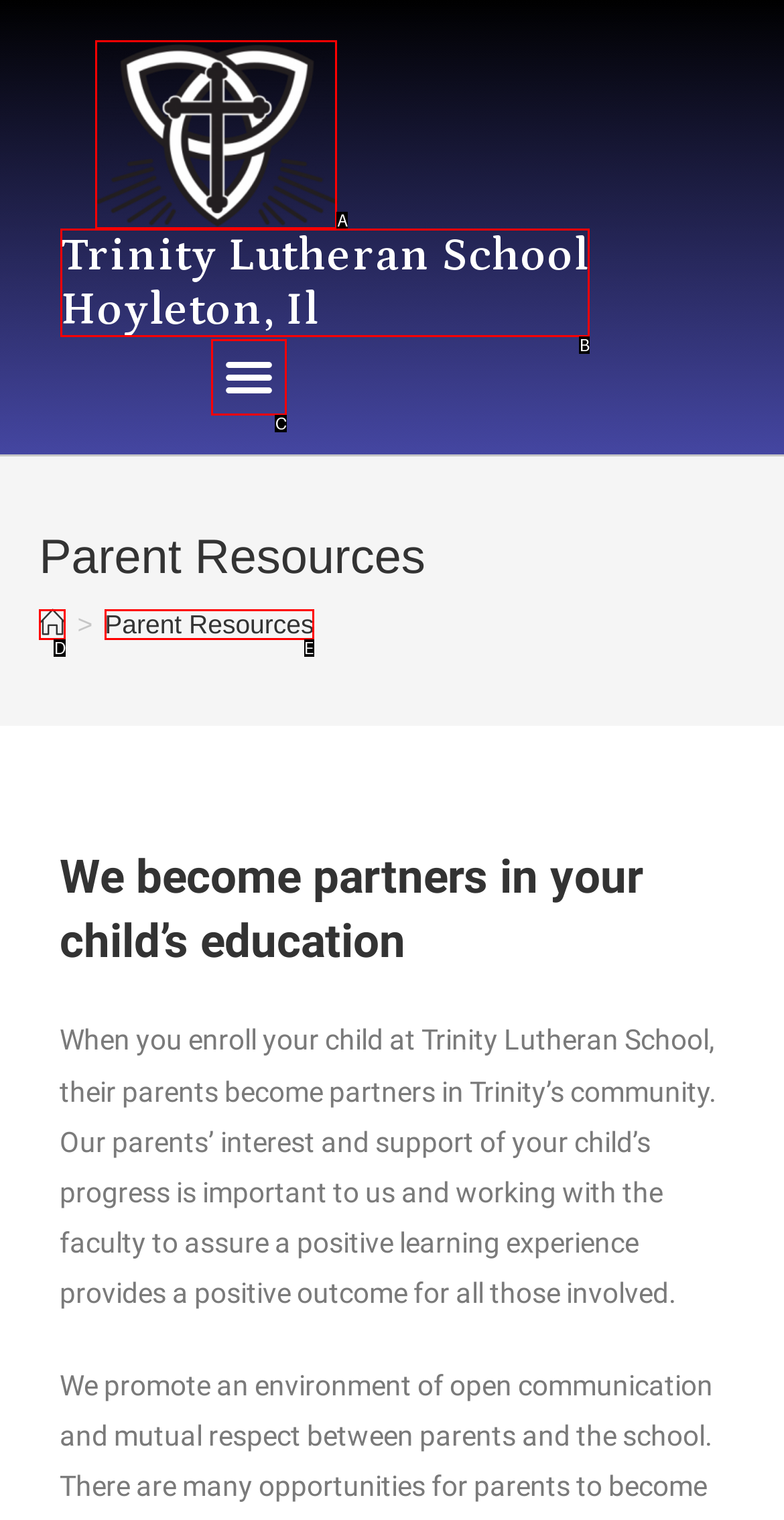Identify the HTML element that corresponds to the description: Home Provide the letter of the correct option directly.

D